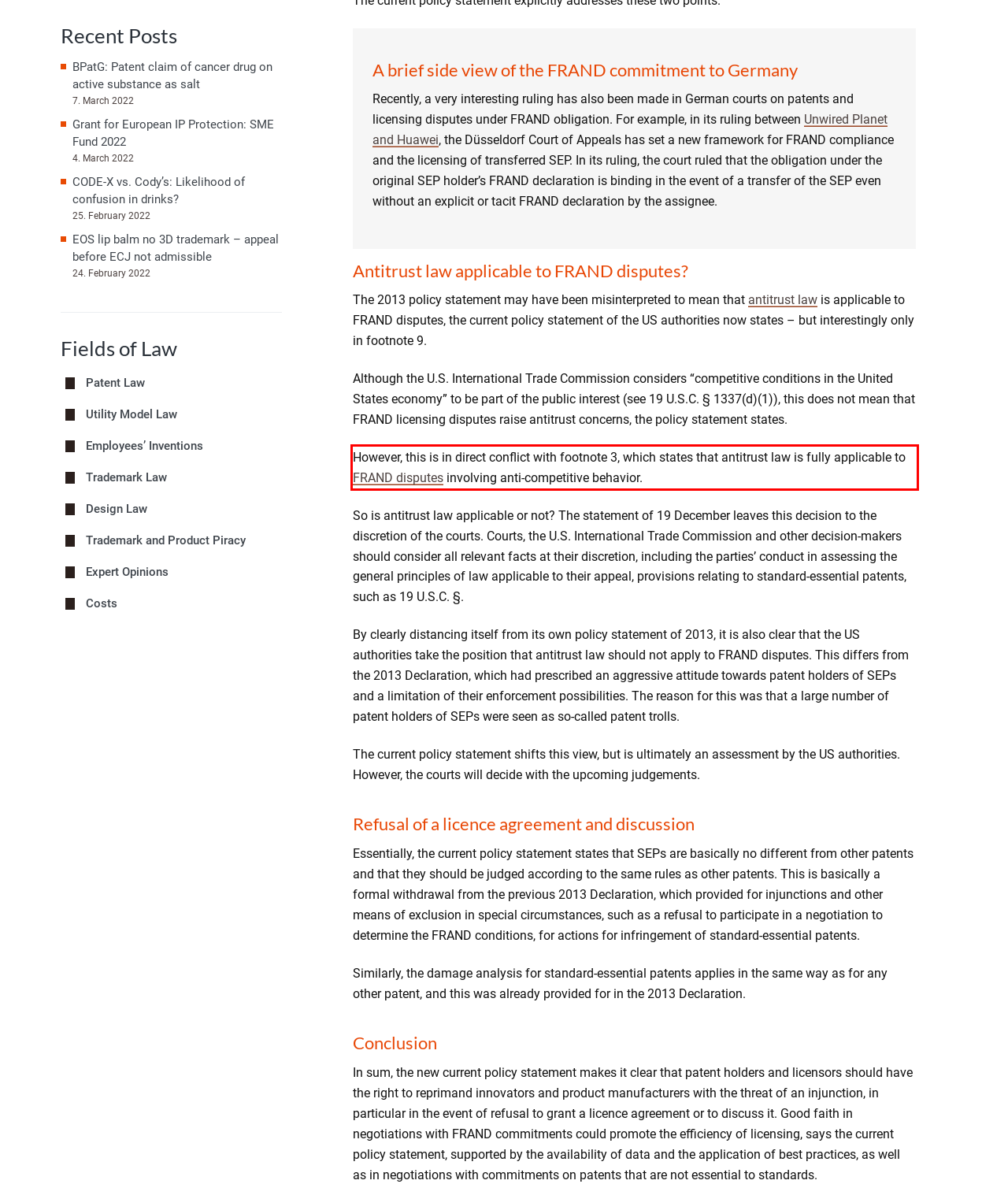Given a webpage screenshot, identify the text inside the red bounding box using OCR and extract it.

However, this is in direct conflict with footnote 3, which states that antitrust law is fully applicable to FRAND disputes involving anti-competitive behavior.